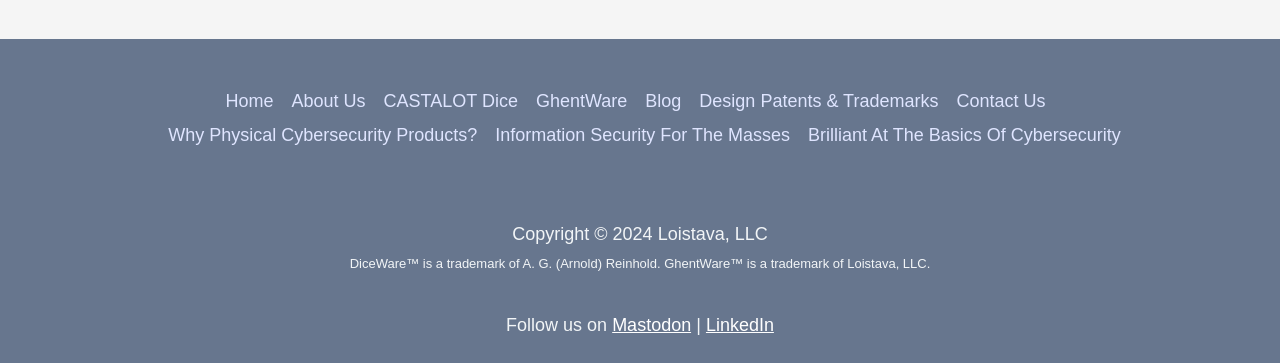Please determine the bounding box coordinates for the element with the description: "parent_node: Name name="name"".

None